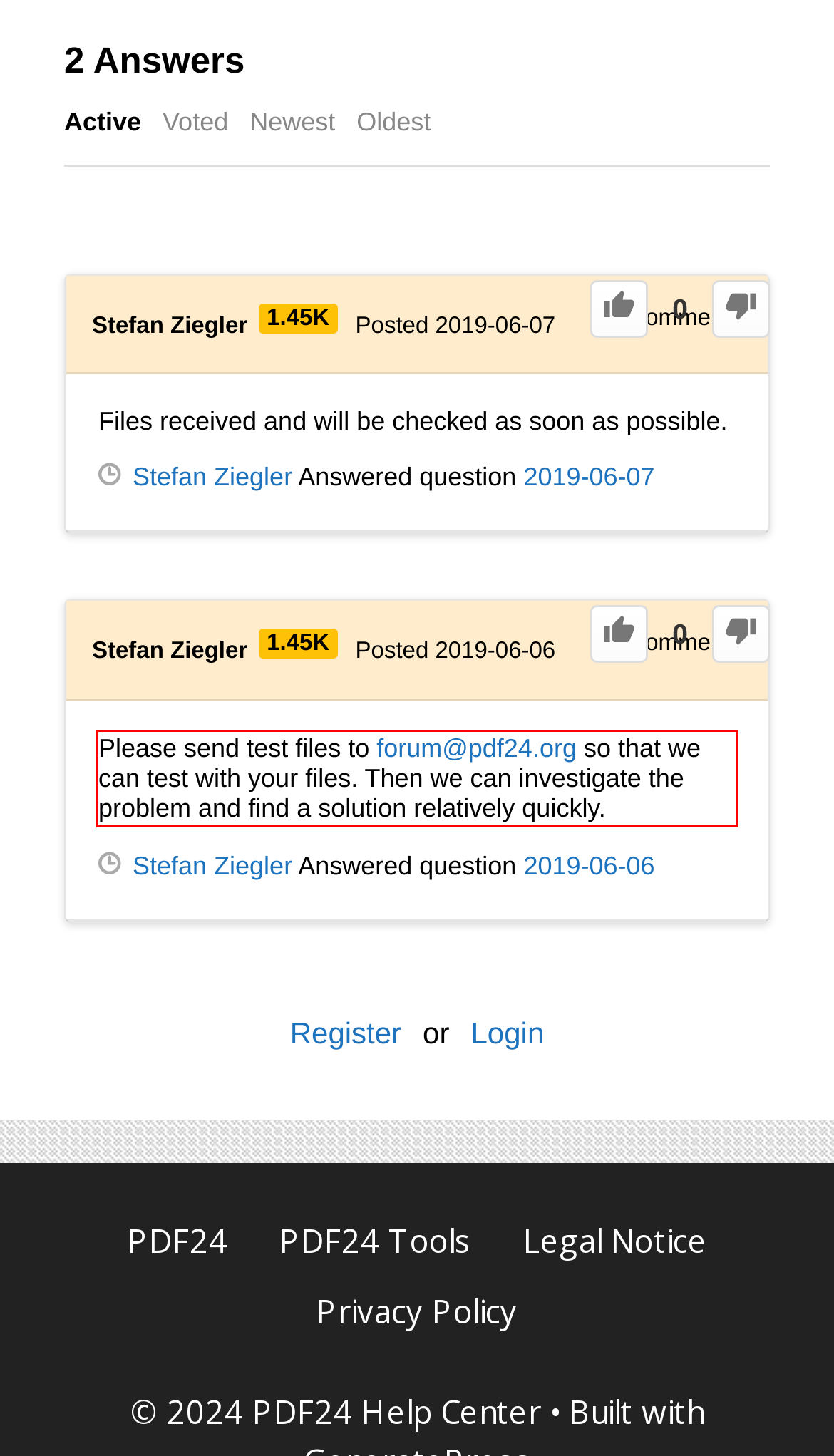The screenshot provided shows a webpage with a red bounding box. Apply OCR to the text within this red bounding box and provide the extracted content.

Please send test files to forum@pdf24.org so that we can test with your files. Then we can investigate the problem and find a solution relatively quickly.